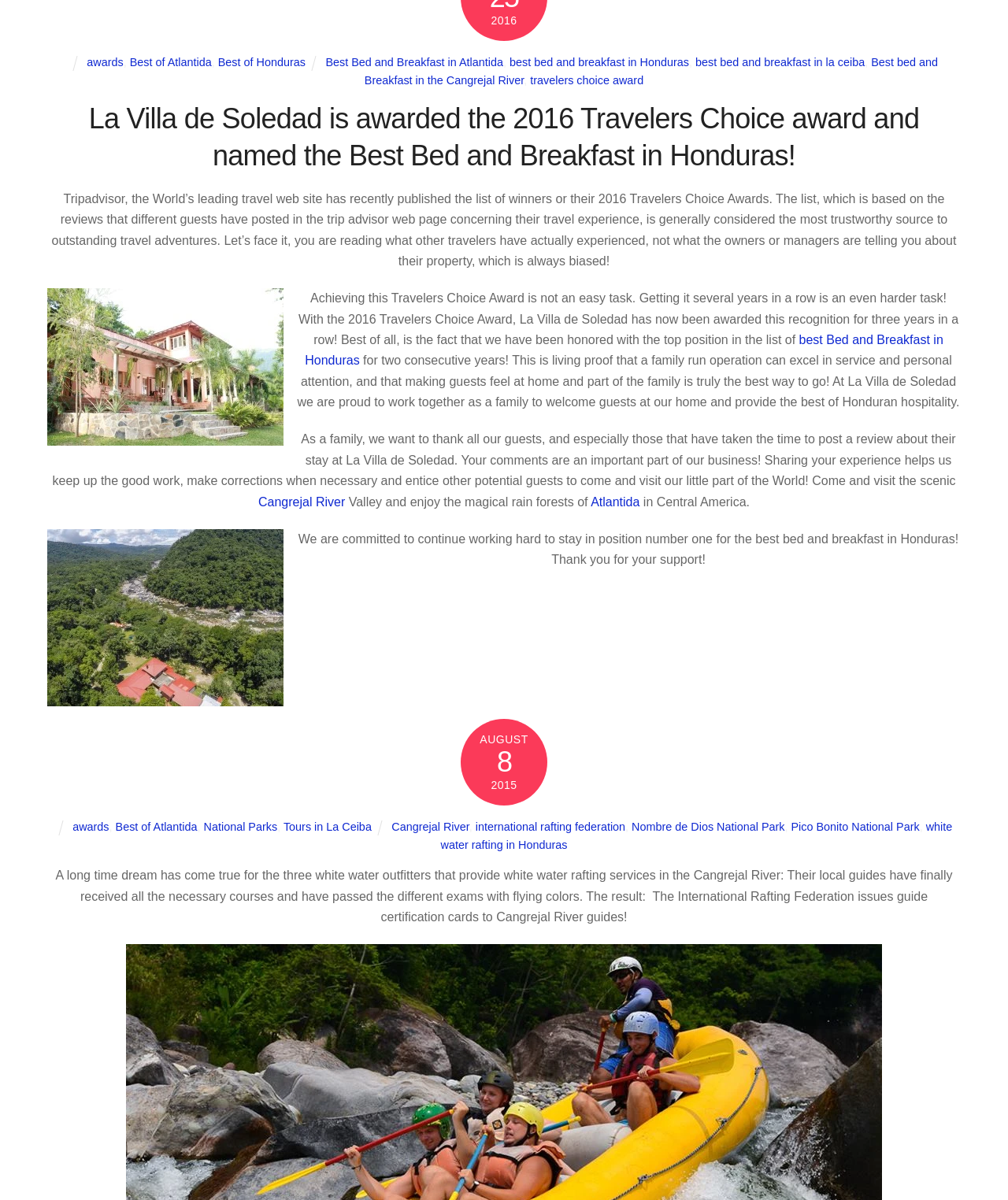For the given element description Home, determine the bounding box coordinates of the UI element. The coordinates should follow the format (top-left x, top-left y, bottom-right x, bottom-right y) and be within the range of 0 to 1.

None